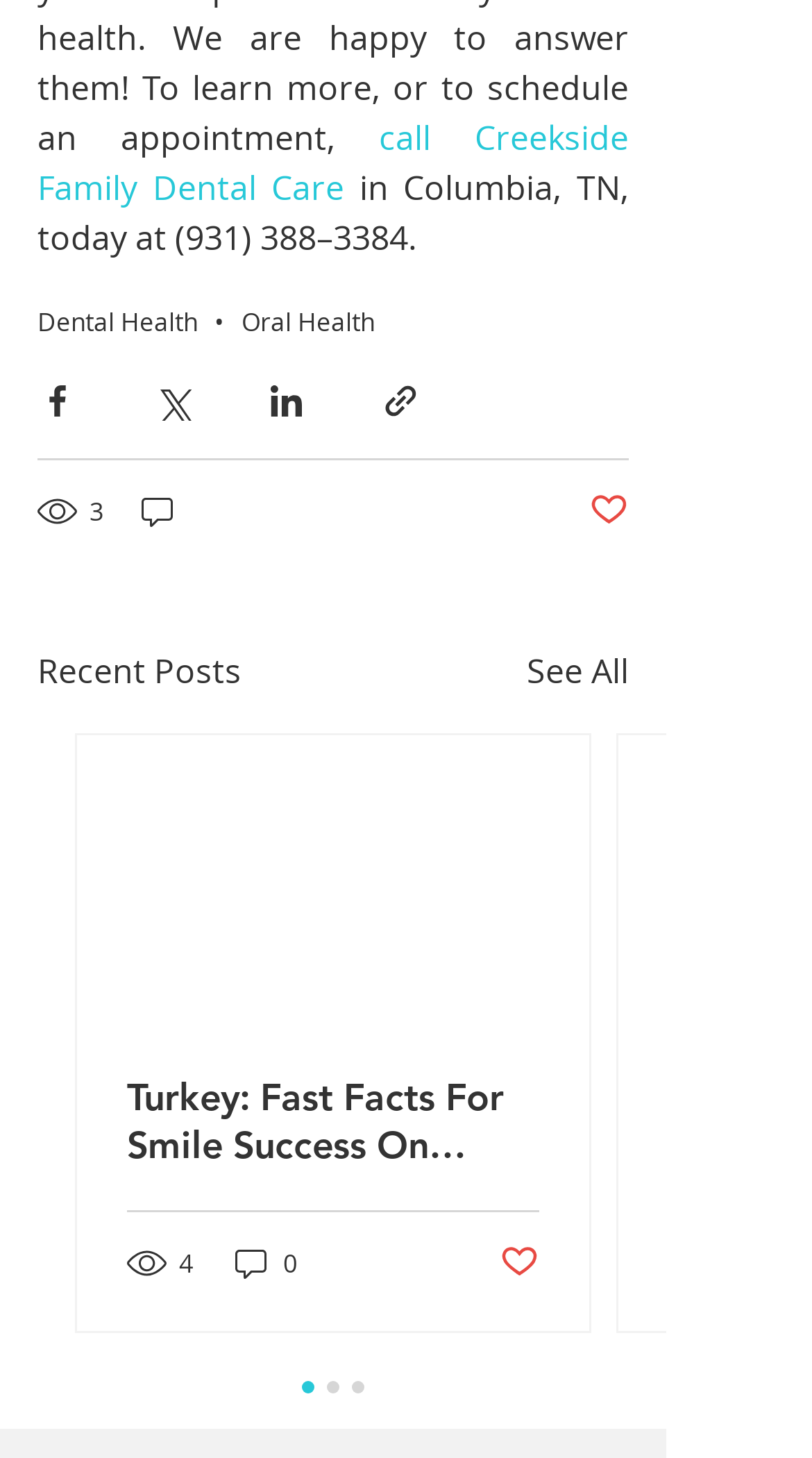Please identify the bounding box coordinates of where to click in order to follow the instruction: "See all recent posts".

[0.649, 0.443, 0.774, 0.477]